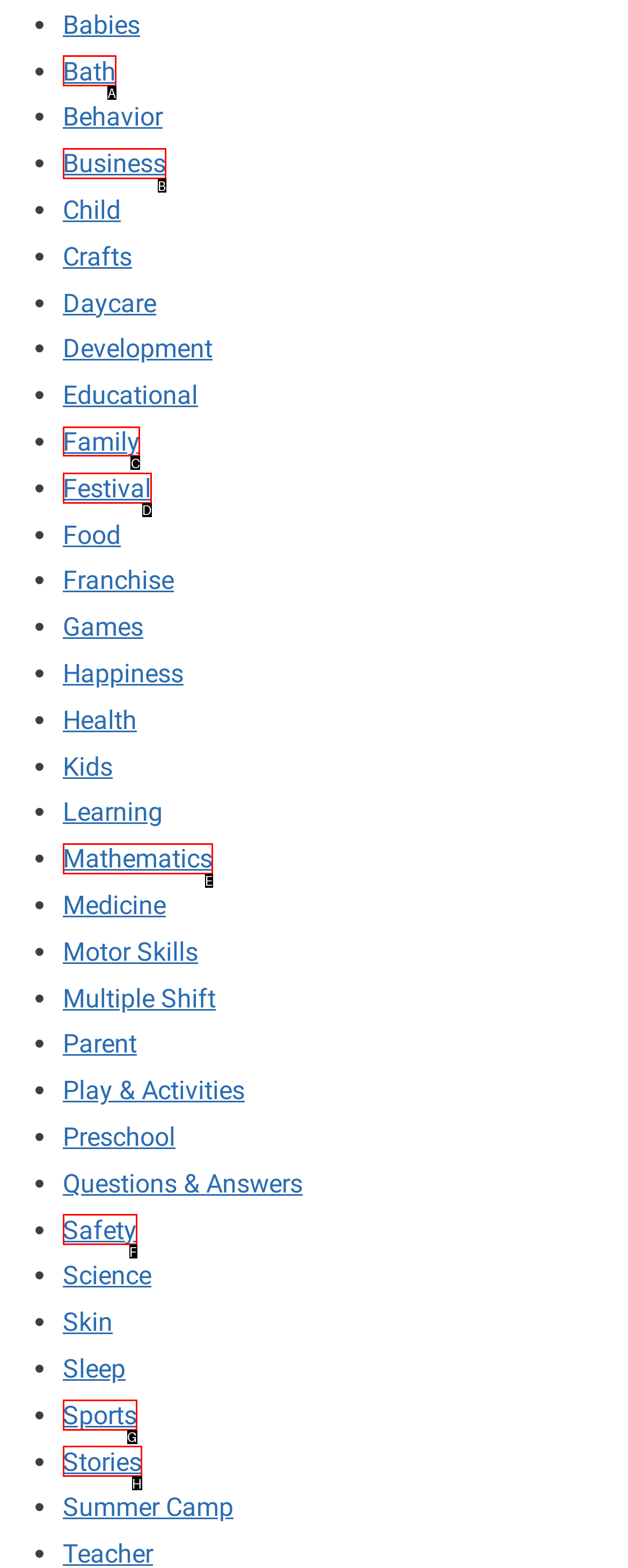Tell me which one HTML element I should click to complete this task: Read about Family and Happiness Answer with the option's letter from the given choices directly.

C